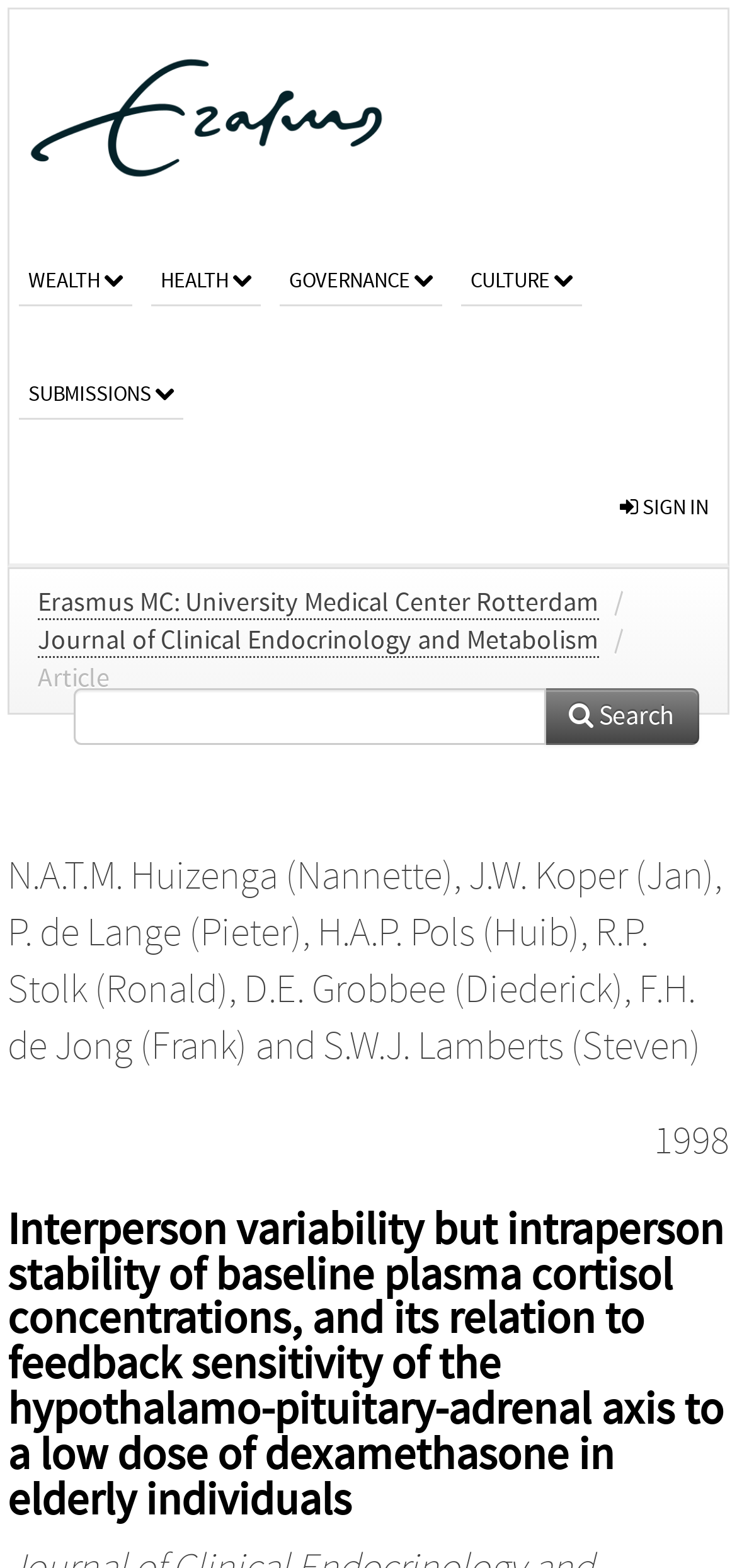What is the year of publication?
Refer to the image and give a detailed answer to the query.

I found the answer by looking at the bottom of the webpage, where it says '1998'. This suggests that the article was published in 1998.